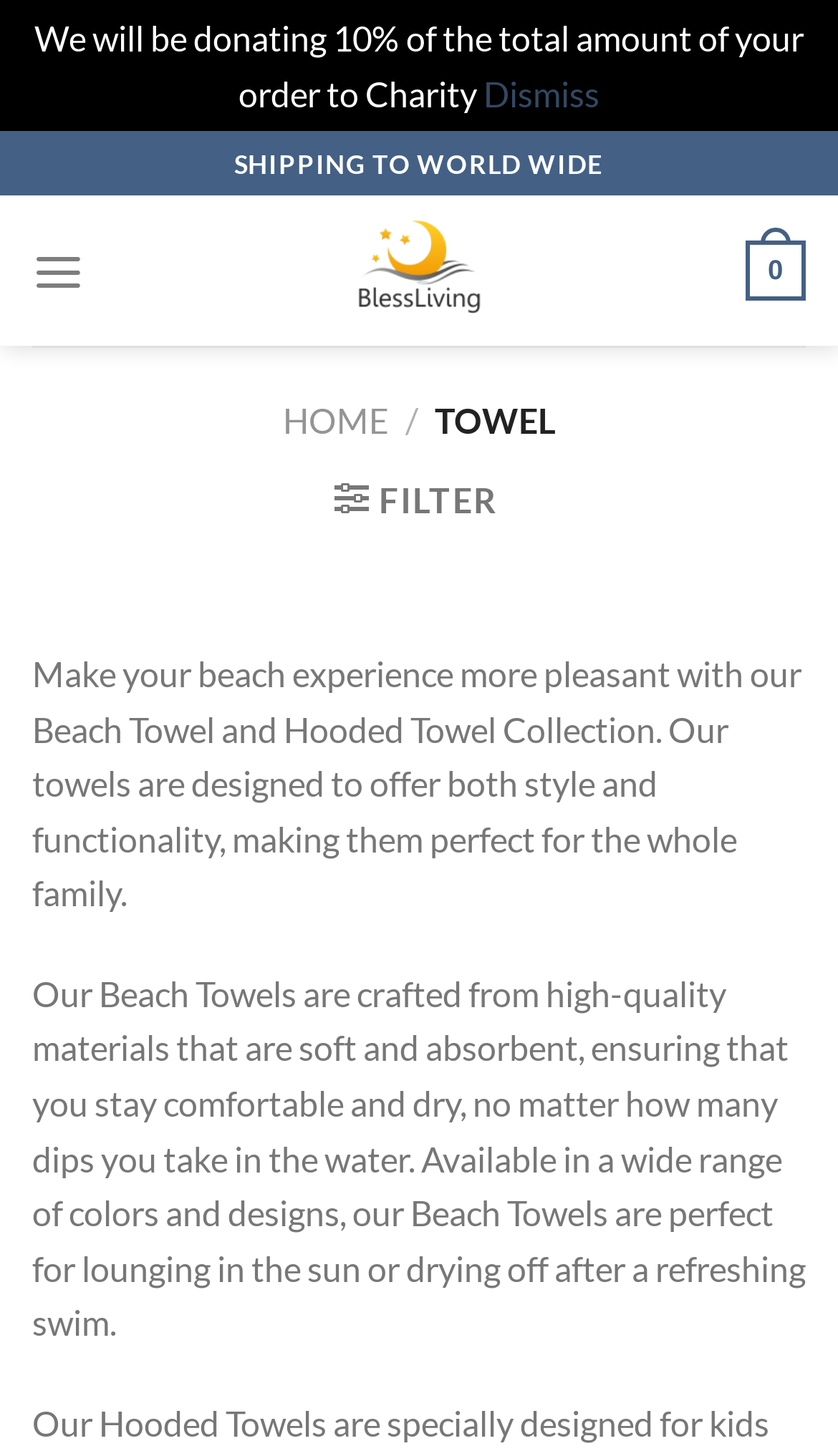What is the theme of the product collection?
Using the image, elaborate on the answer with as much detail as possible.

The theme of the product collection can be inferred from the description of the products in the StaticText elements 'Make your beach experience more pleasant with our Beach Towel and Hooded Towel Collection.' and 'Our Beach Towels are crafted from high-quality materials...'.